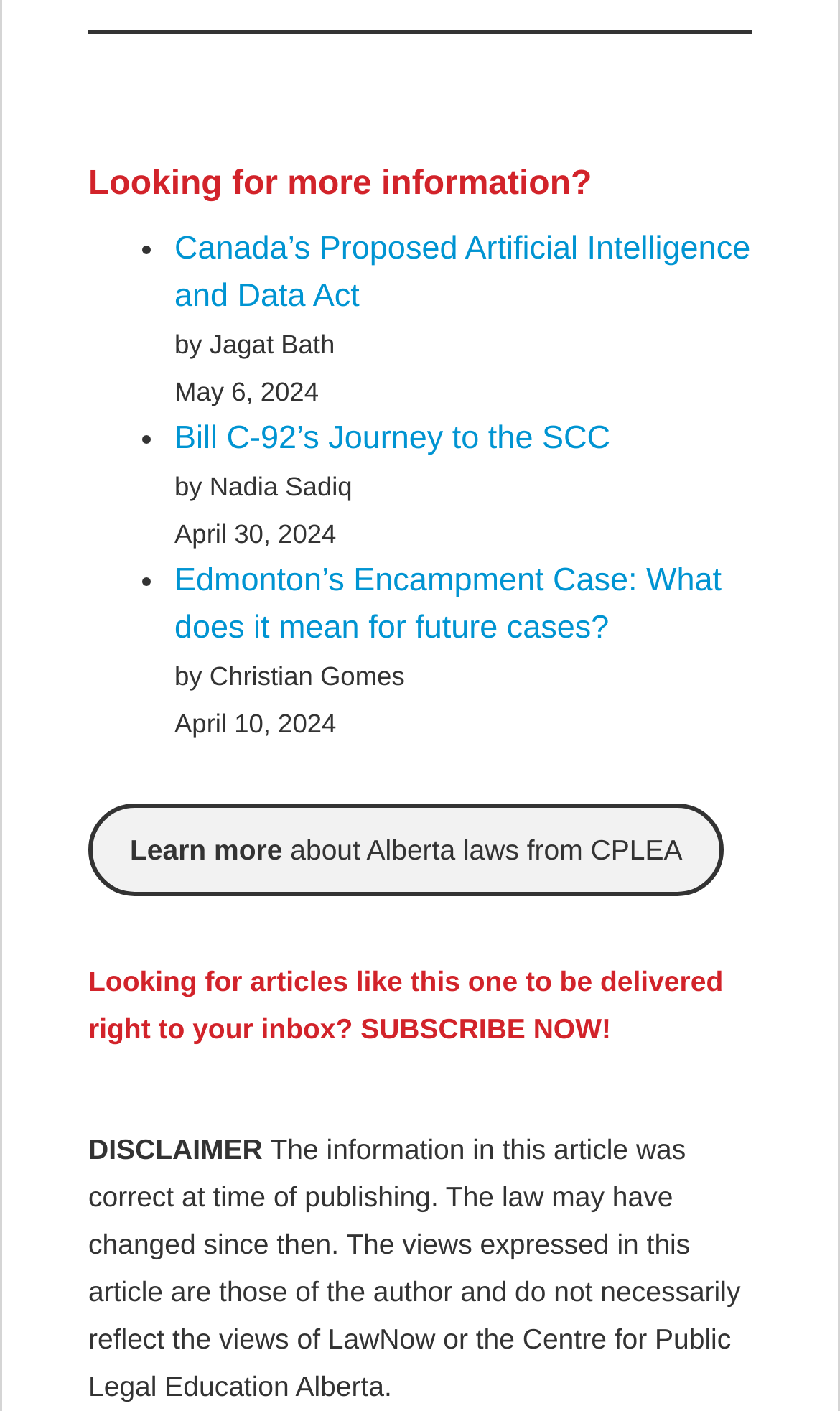What is the purpose of the disclaimer?
Using the information from the image, provide a comprehensive answer to the question.

I read the disclaimer text and found that it clarifies that the views expressed in the article are those of the author and do not necessarily reflect the views of LawNow or the Centre for Public Legal Education Alberta.